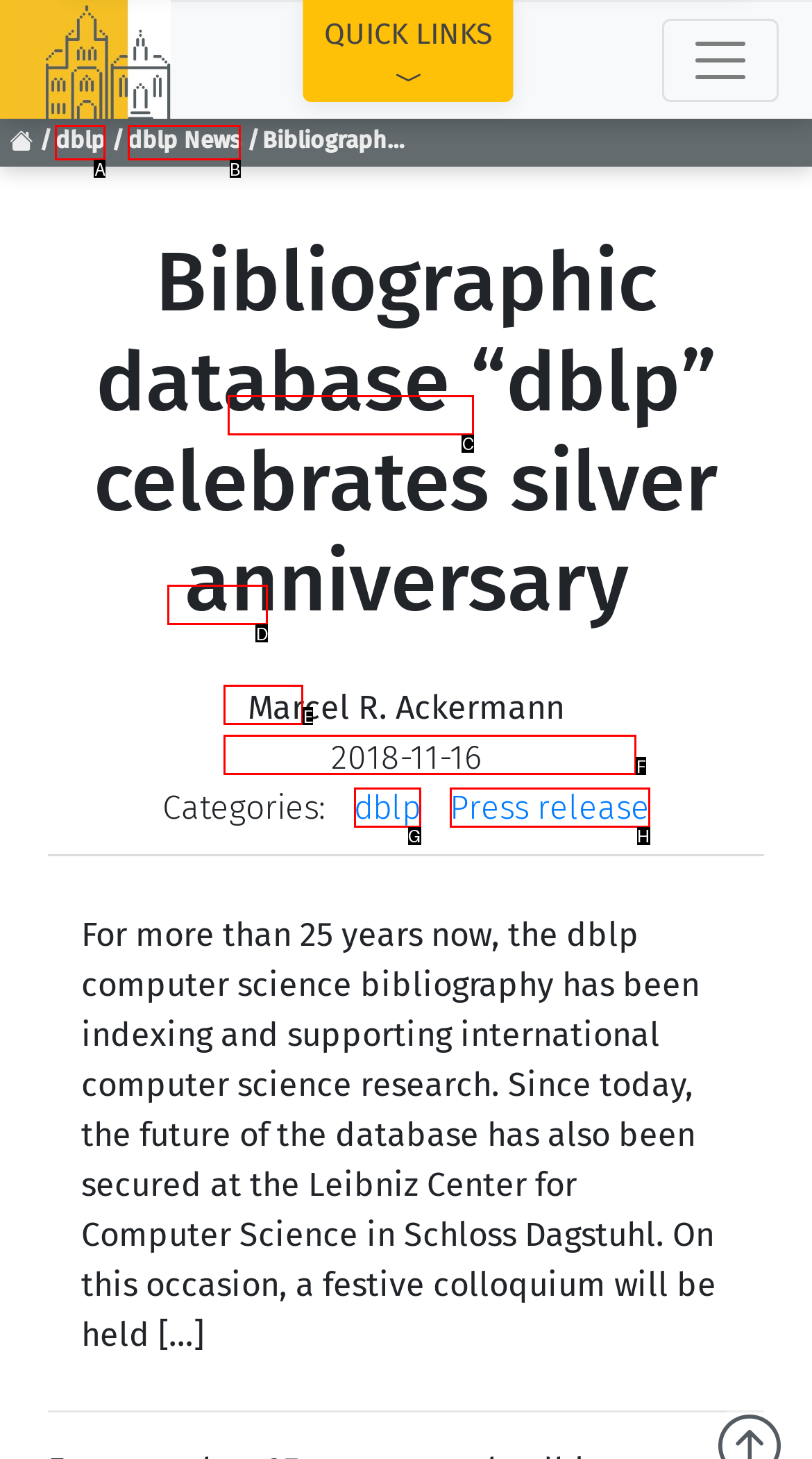Pinpoint the HTML element that fits the description: About Publishing
Answer by providing the letter of the correct option.

C